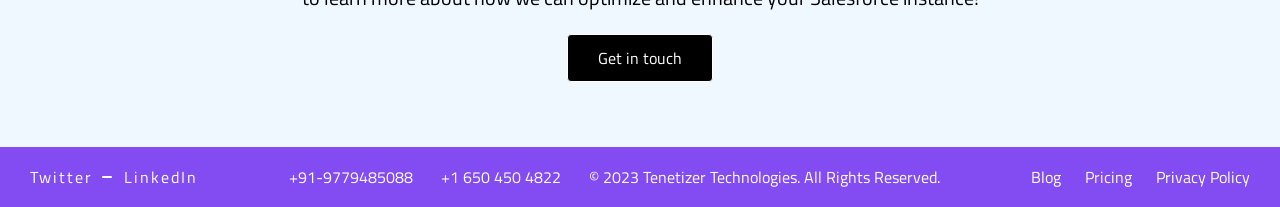Find the bounding box coordinates for the area that must be clicked to perform this action: "Get in touch with the company".

[0.443, 0.166, 0.557, 0.398]